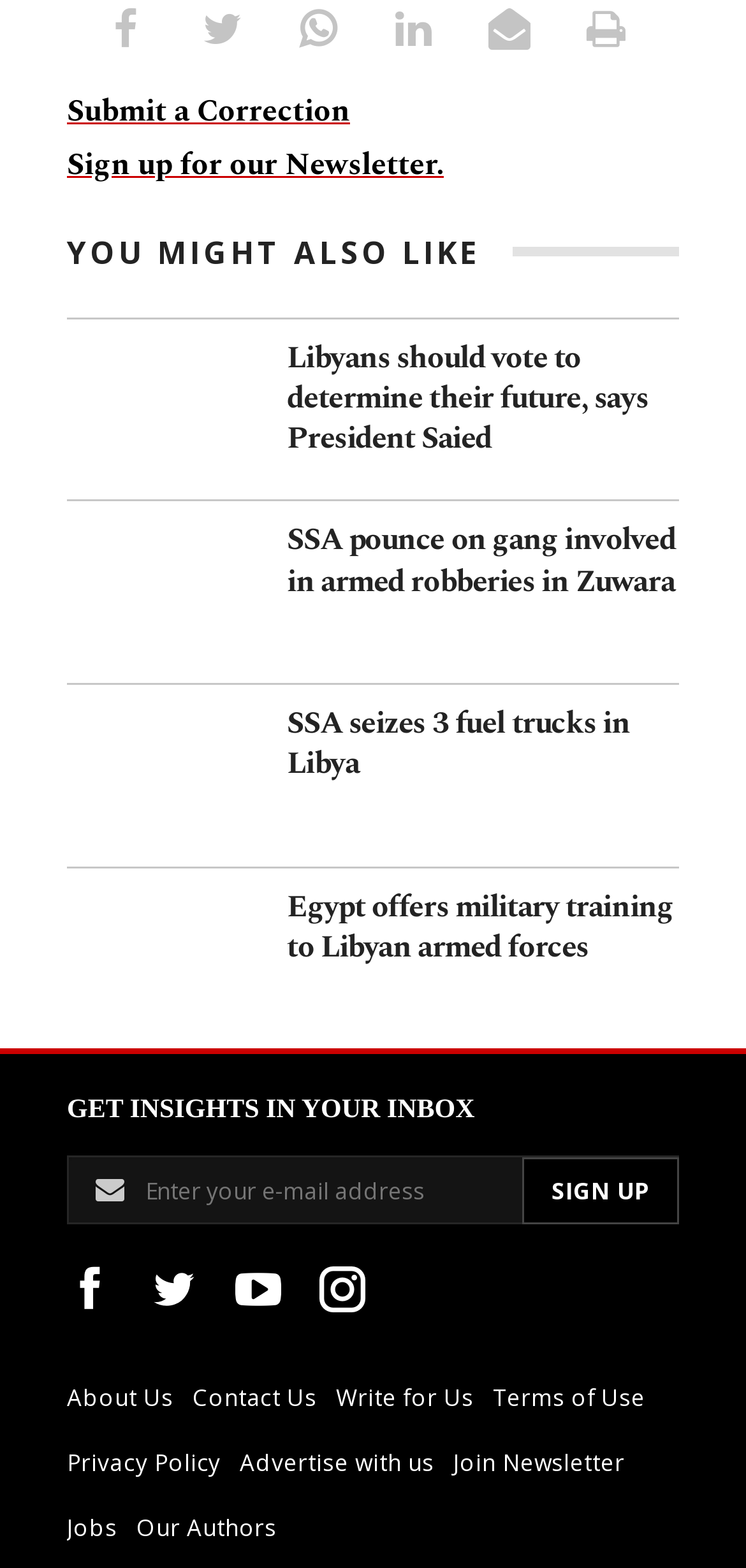Provide the bounding box coordinates for the UI element described in this sentence: "value="Sign Up"". The coordinates should be four float values between 0 and 1, i.e., [left, top, right, bottom].

[0.701, 0.738, 0.91, 0.781]